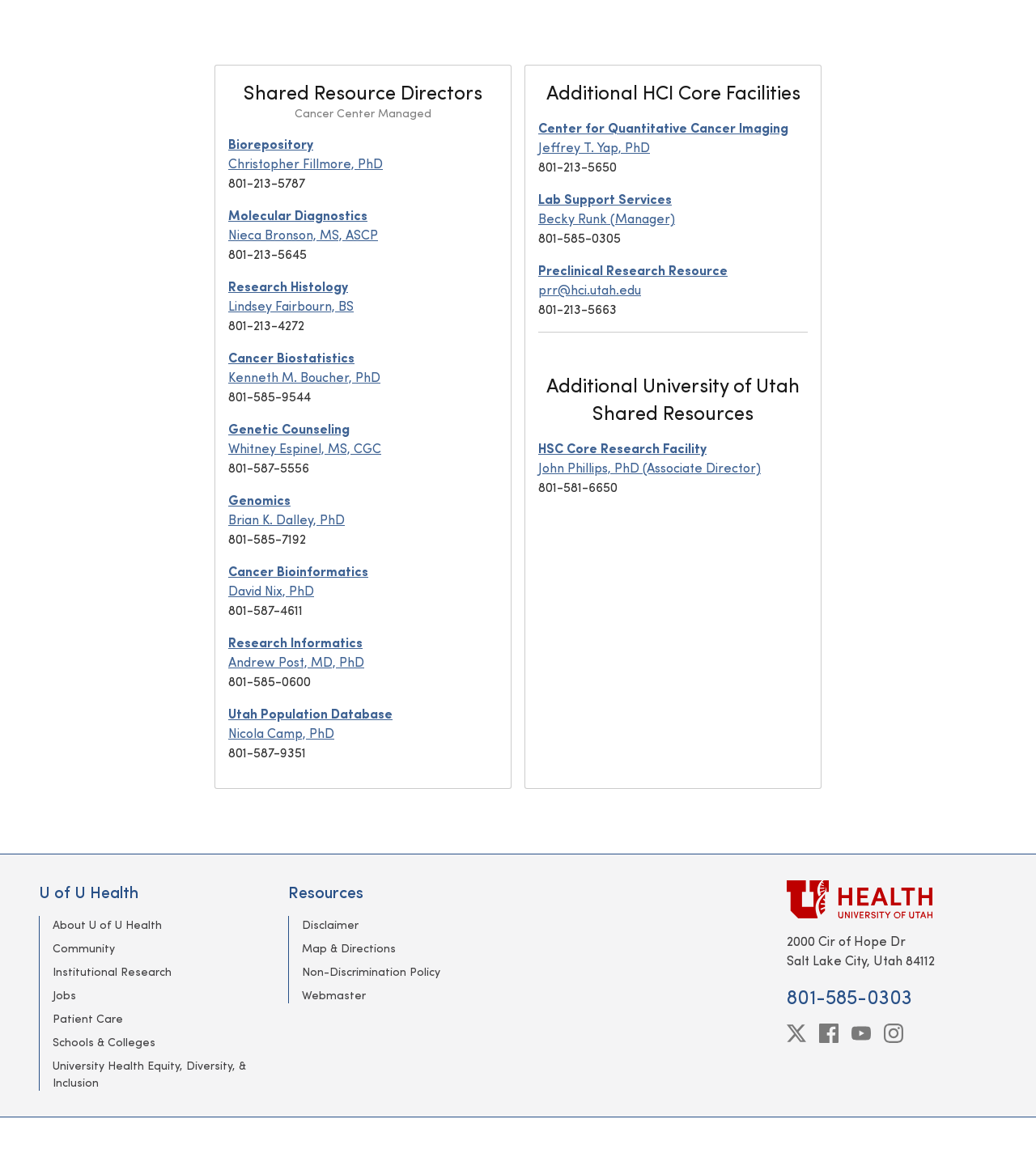Give the bounding box coordinates for the element described by: "Nieca Bronson, MS, ASCP".

[0.22, 0.193, 0.365, 0.207]